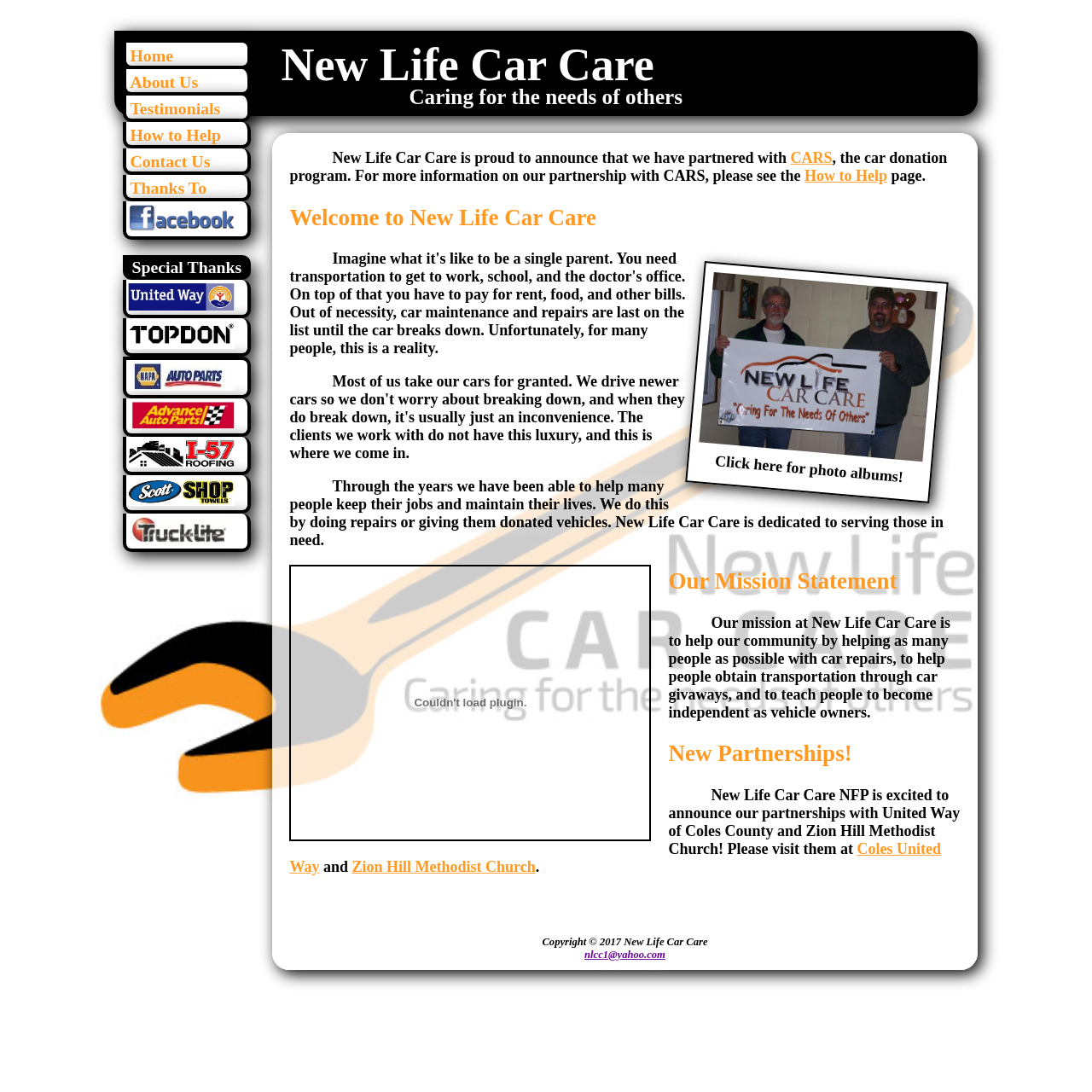Write a detailed summary of the webpage.

The webpage is for New Life Car Care, a non-profit organization. At the top, there is a navigation menu with links to different sections of the website, including "Home", "About Us", "Testimonials", "How to Help", "Contact Us", and "Thanks To". Below the navigation menu, there are two headings: "New Life Car Care" and "Caring for the needs of others".

The main content of the webpage is divided into several sections. The first section announces the organization's partnership with CARS, a car donation program, and provides a link to the "How to Help" page for more information. Below this section, there is a heading "Welcome to New Life Car Care" followed by a figure with a link to a photo album and a caption "Click here for photo albums!".

The next section describes the organization's mission, stating that they help people keep their jobs and maintain their lives by doing repairs or giving them donated vehicles. Below this section, there is a heading "Our Mission Statement" followed by a detailed description of the organization's mission.

The following section announces new partnerships with United Way of Coles County and Zion Hill Methodist Church, with links to their websites. Finally, at the bottom of the webpage, there is a copyright notice and a link to the organization's email address.

On the right side of the webpage, there is a list of links to sponsors and partners, including Facebook, Coles United Way, Topdon, NAPA Auto Parts, Advance Auto Parts, I-57 Roofing, Scott Towels, and Truck Lite, each with a corresponding image.